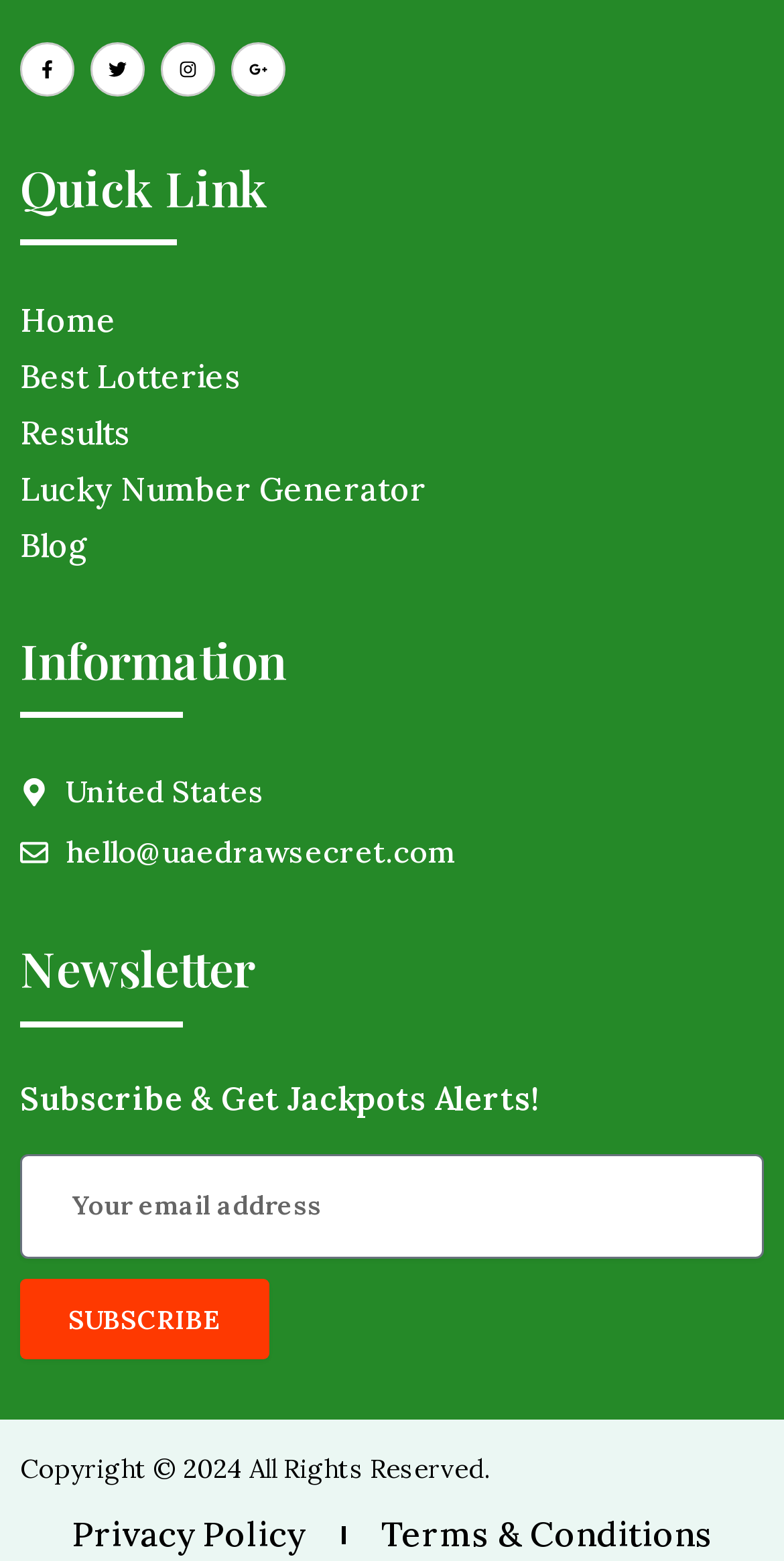Find the bounding box of the element with the following description: "Terms & Conditions". The coordinates must be four float numbers between 0 and 1, formatted as [left, top, right, bottom].

[0.486, 0.968, 0.909, 0.999]